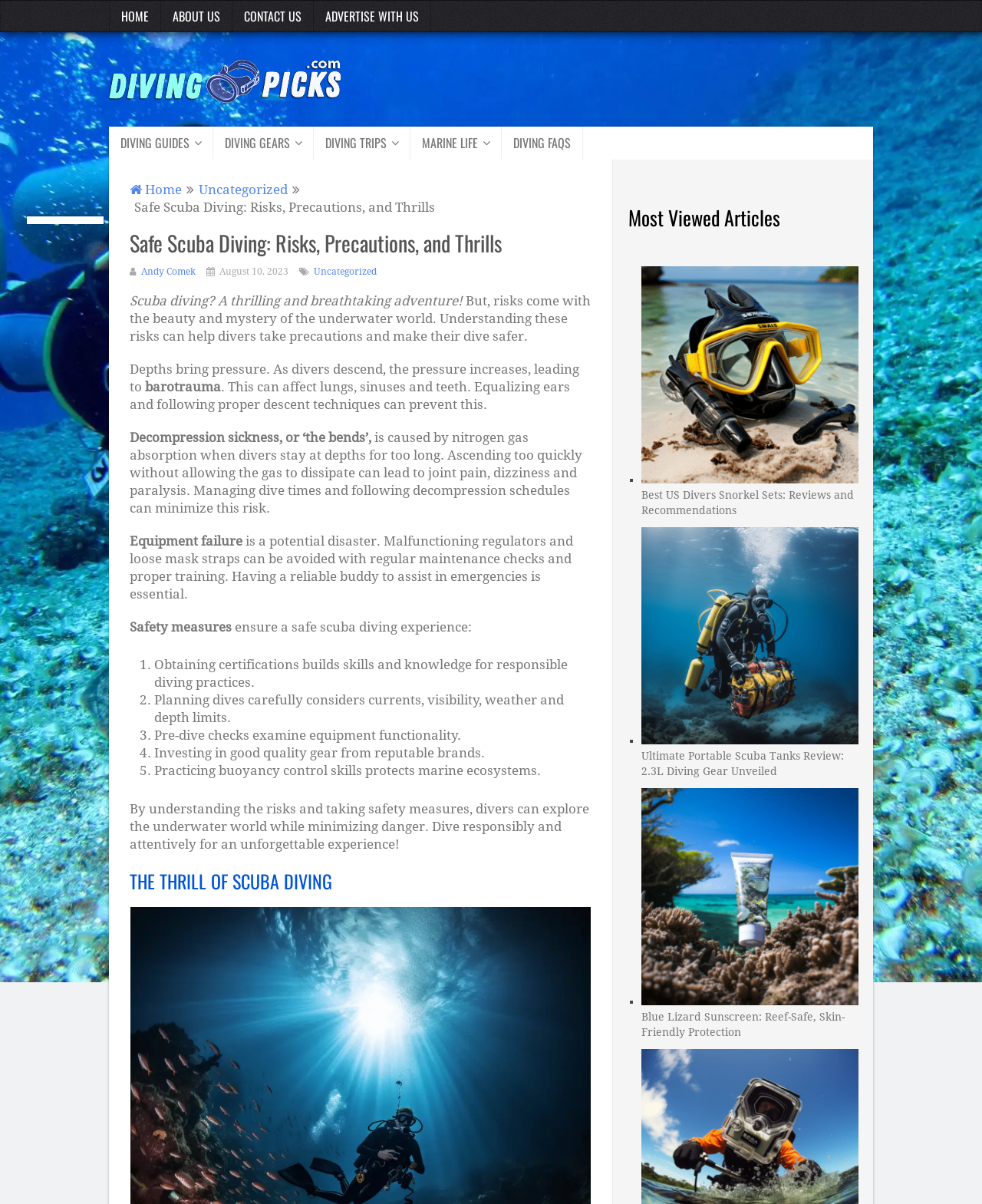Find the bounding box coordinates for the area that should be clicked to accomplish the instruction: "Check out the 'Most Viewed Articles' section".

[0.639, 0.17, 0.874, 0.193]